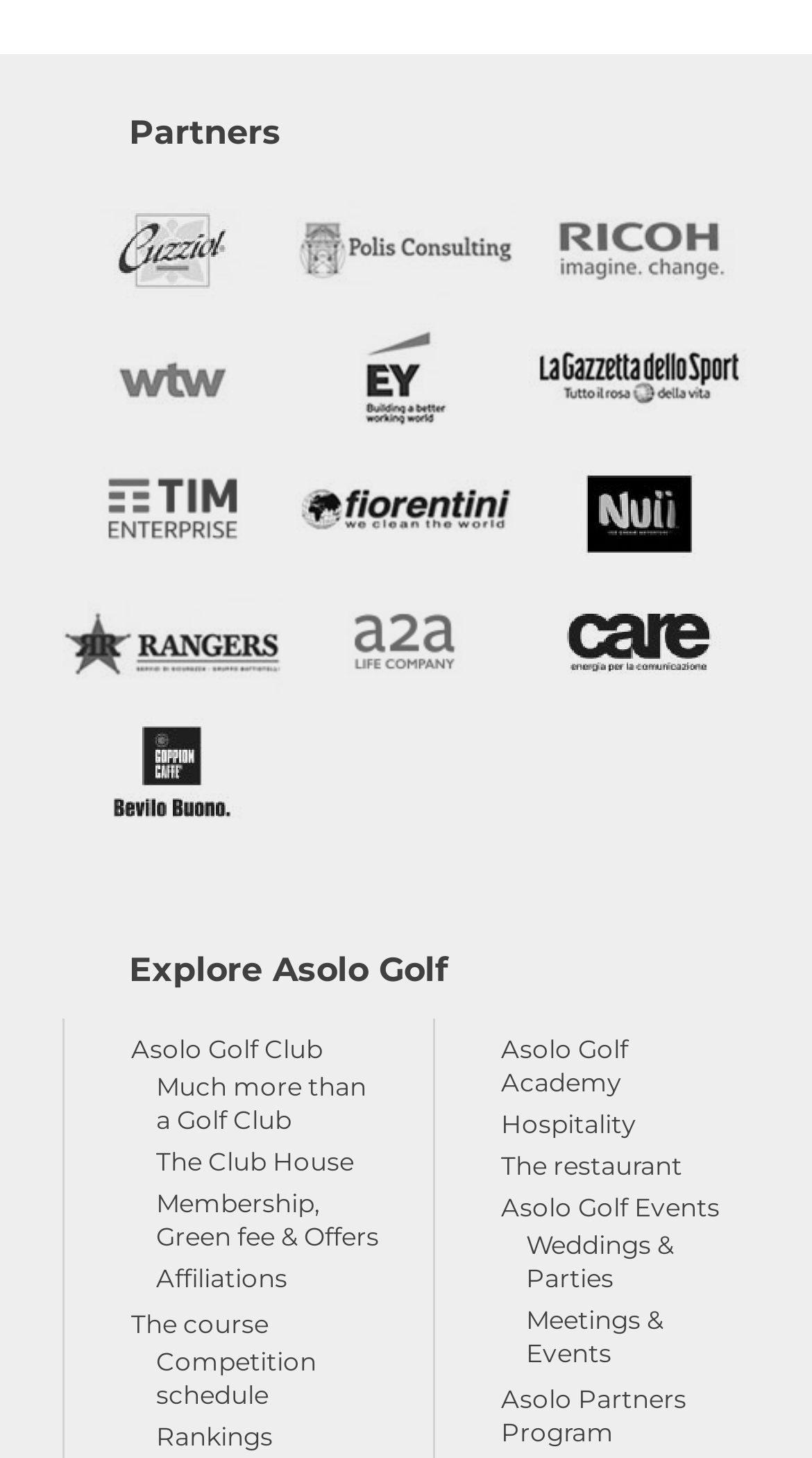Please identify the bounding box coordinates of the element on the webpage that should be clicked to follow this instruction: "Learn about Membership, Green fee & Offers". The bounding box coordinates should be given as four float numbers between 0 and 1, formatted as [left, top, right, bottom].

[0.192, 0.814, 0.467, 0.858]